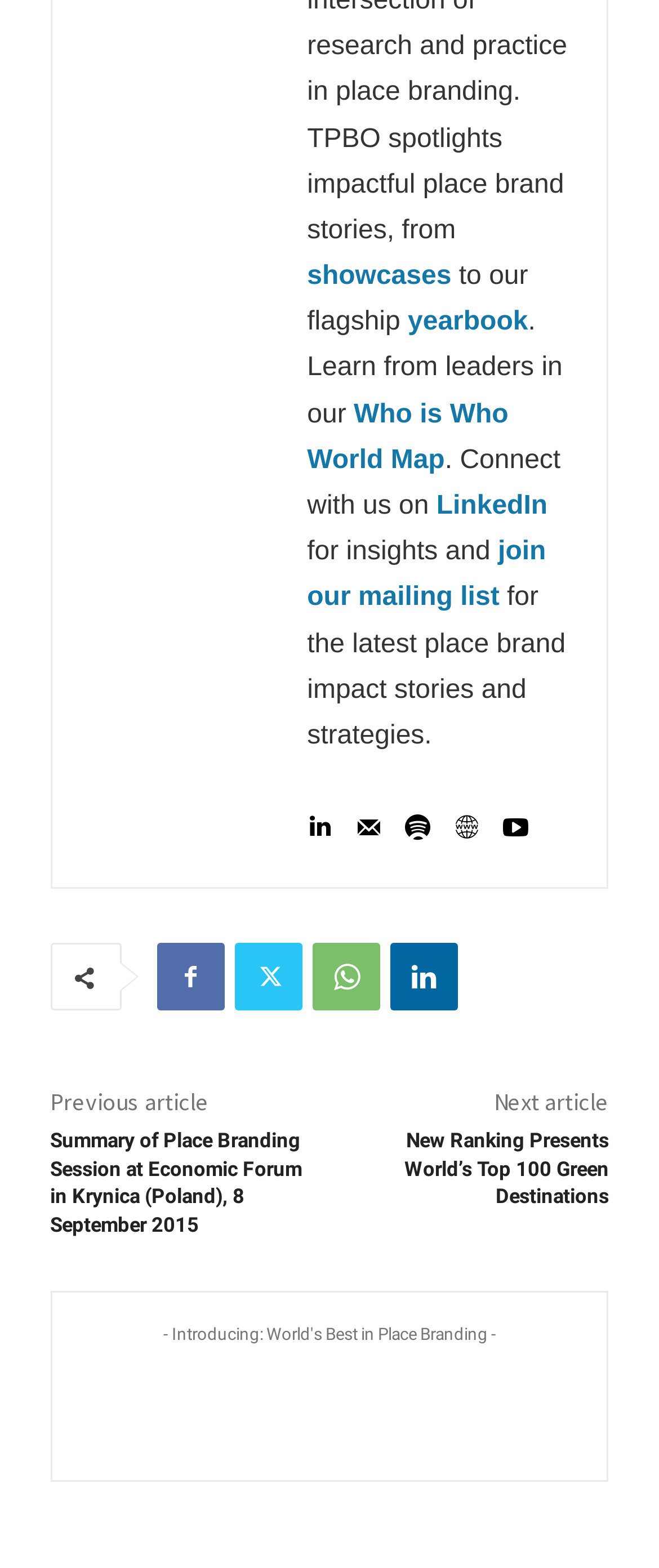Show the bounding box coordinates of the region that should be clicked to follow the instruction: "Explore Who is Who World Map."

[0.466, 0.255, 0.771, 0.303]